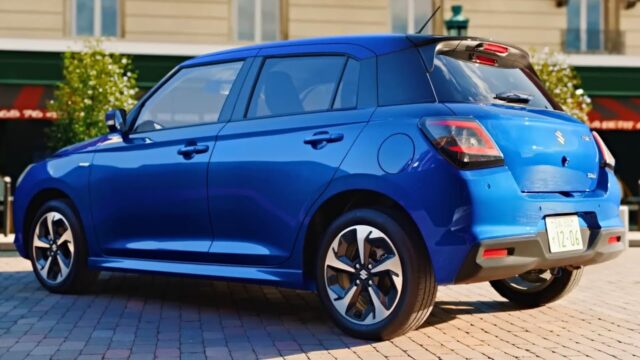What is the launch date for CVT models in Japan?
Provide an in-depth and detailed explanation in response to the question.

According to the caption, the sales of CVT models will begin on December 13, 2023, in Japan, which implies that this is the launch date for CVT models in Japan.